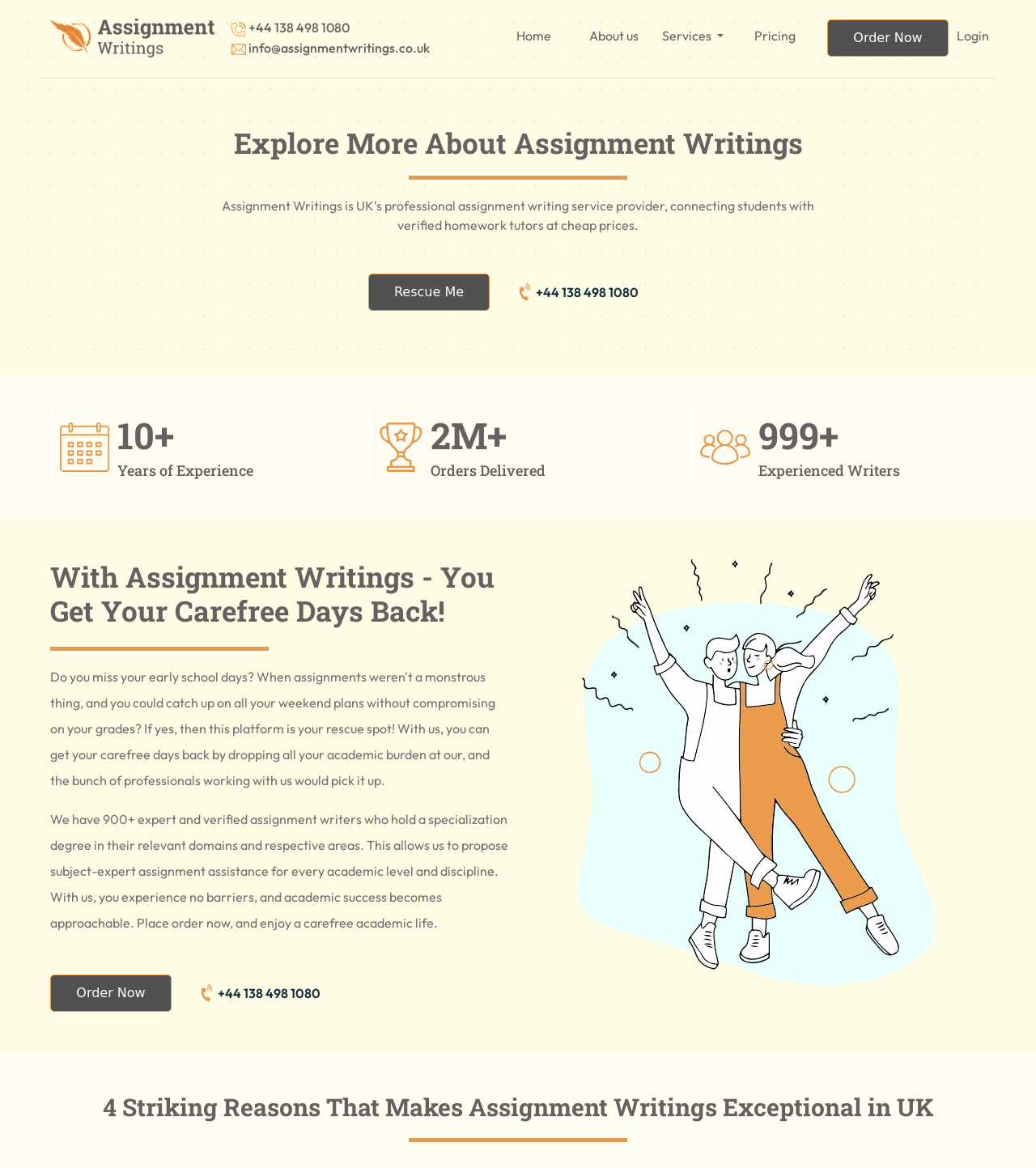Respond to the question below with a single word or phrase:
What is the company name?

Assignment Writings